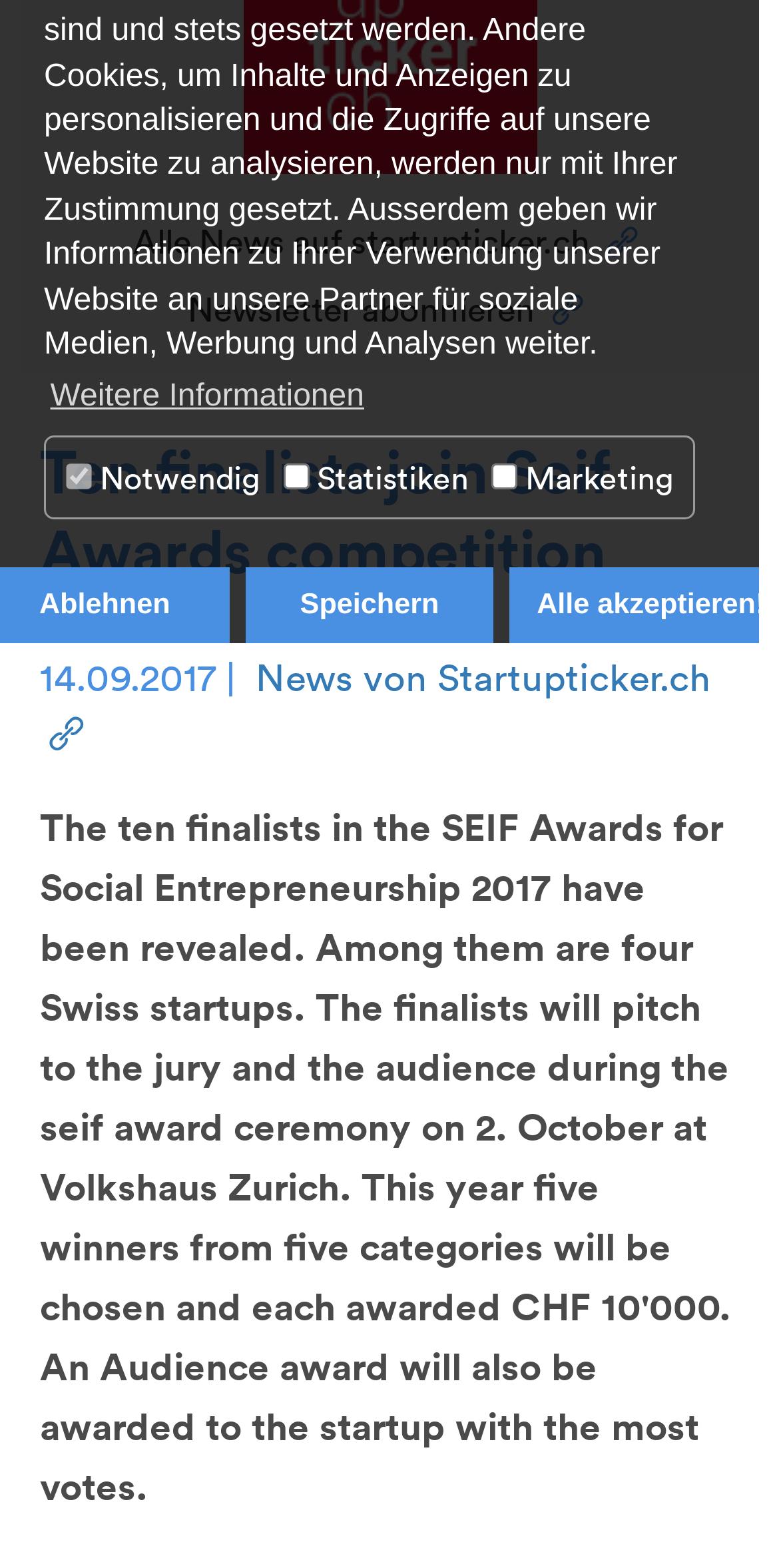Determine the bounding box coordinates for the UI element with the following description: "News von Startupticker.ch". The coordinates should be four float numbers between 0 and 1, represented as [left, top, right, bottom].

[0.051, 0.417, 0.913, 0.483]